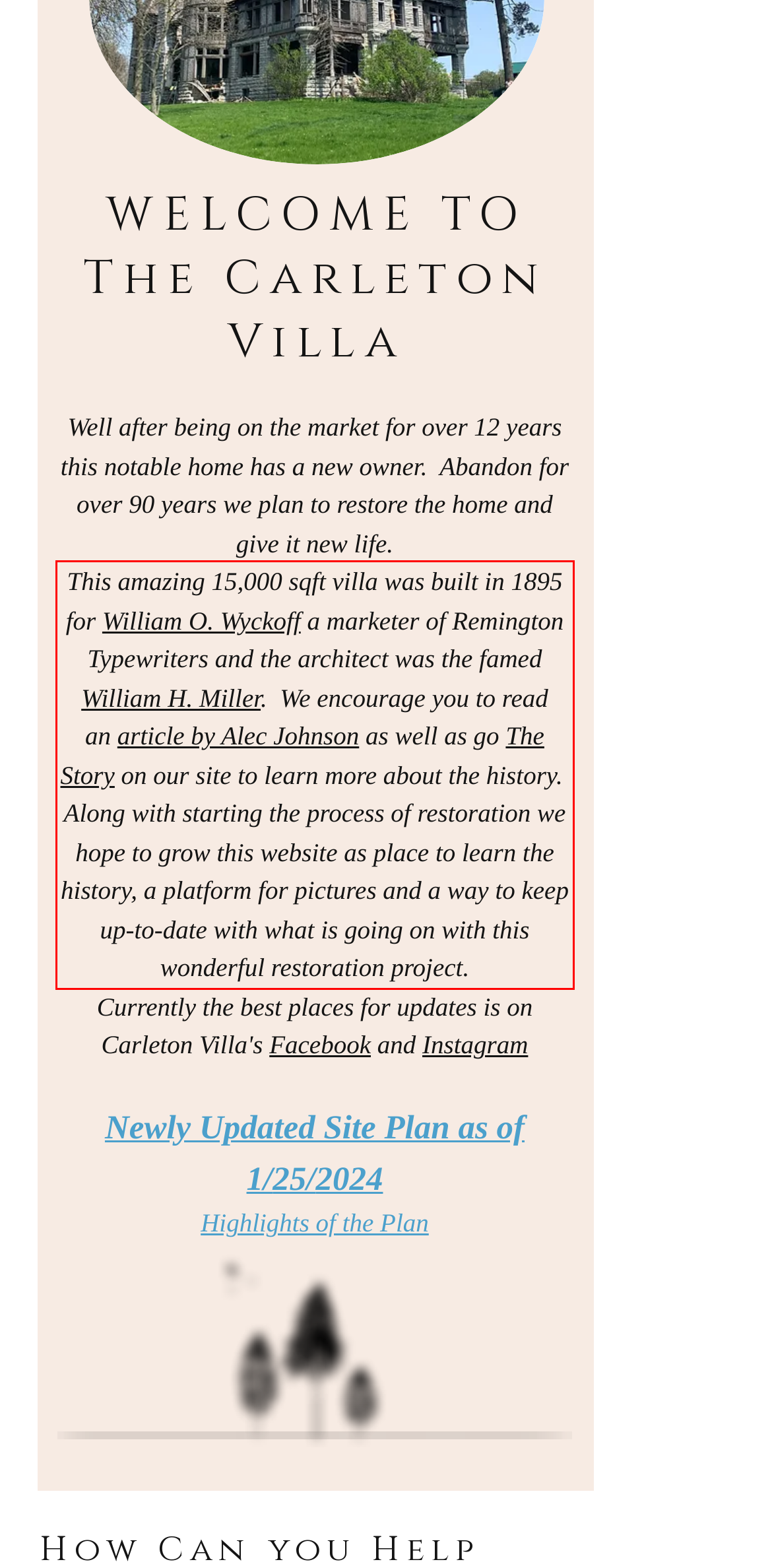Using the webpage screenshot, recognize and capture the text within the red bounding box.

This amazing 15,000 sqft villa was built in 1895 for William O. Wyckoff a marketer of Remington Typewriters and the architect was the famed William H. Miller. We encourage you to read an article by Alec Johnson as well as go The Story on our site to learn more about the history. Along with starting the process of restoration we hope to grow this website as place to learn the history, a platform for pictures and a way to keep up-to-date with what is going on with this wonderful restoration project.